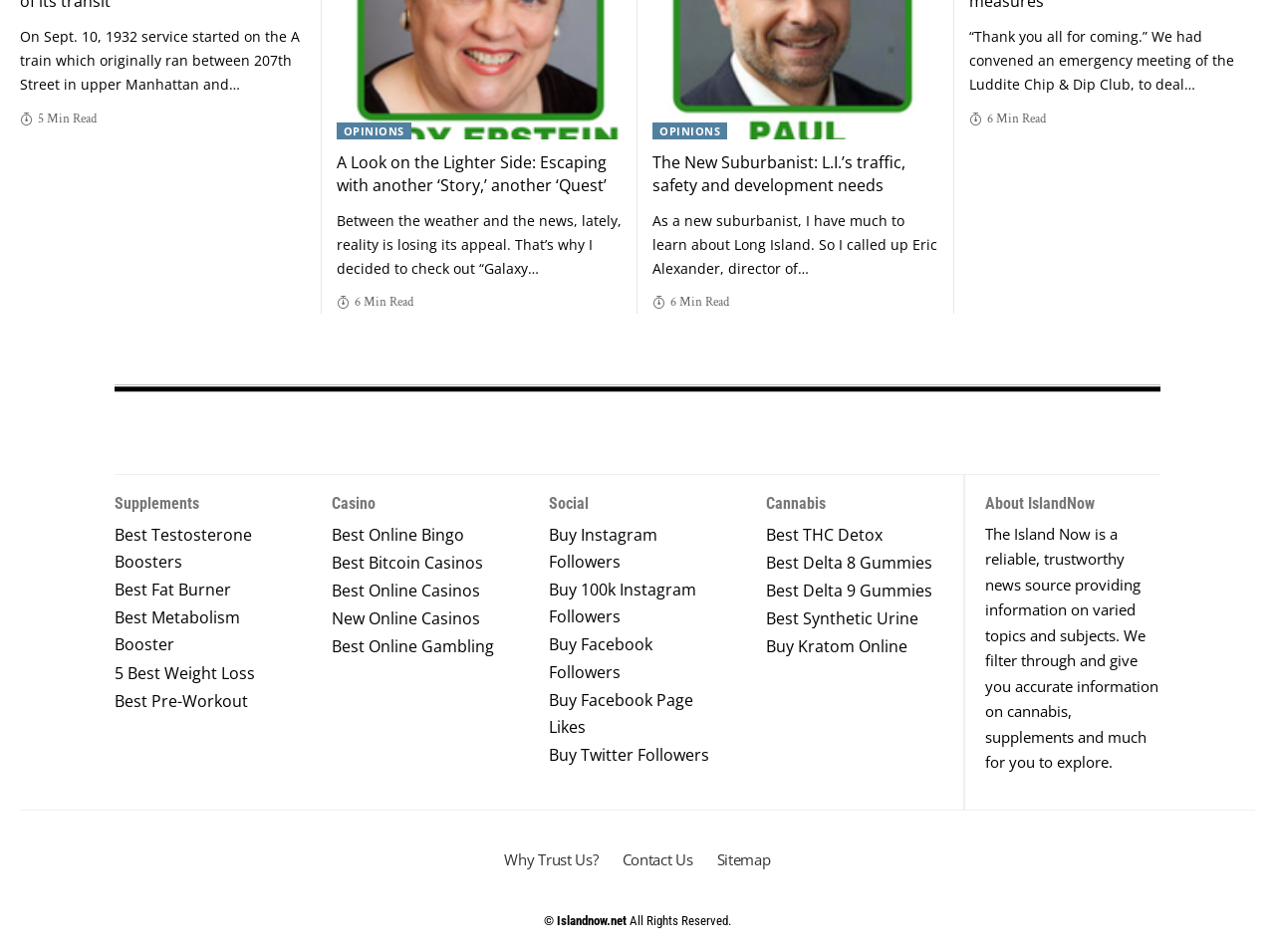Bounding box coordinates are specified in the format (top-left x, top-left y, bottom-right x, bottom-right y). All values are floating point numbers bounded between 0 and 1. Please provide the bounding box coordinate of the region this sentence describes: 5 Best Weight Loss

[0.09, 0.688, 0.229, 0.727]